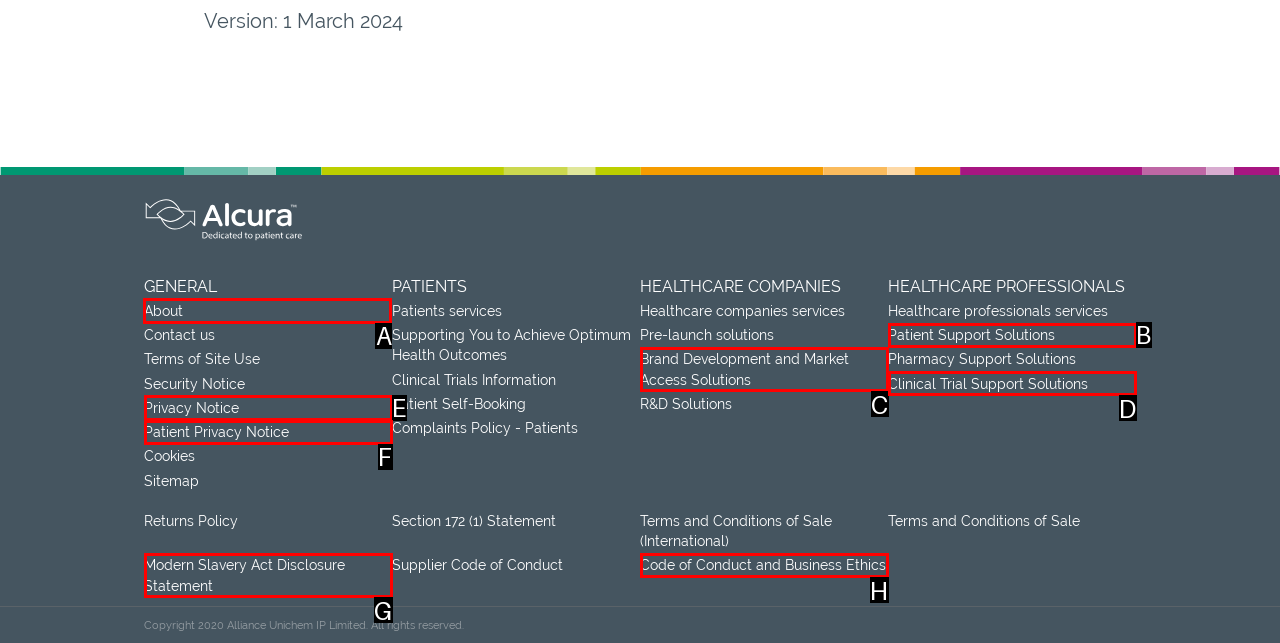Decide which letter you need to select to fulfill the task: View About
Answer with the letter that matches the correct option directly.

A